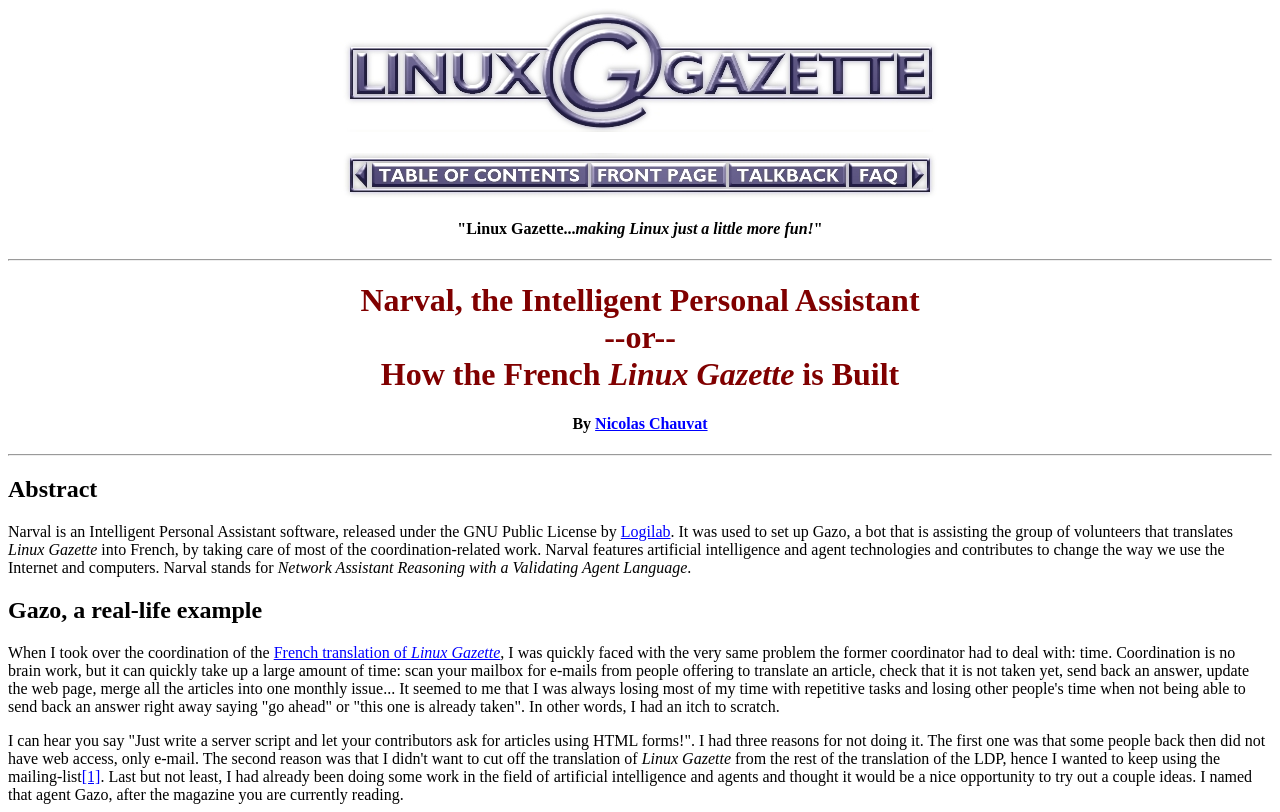Give an in-depth explanation of the webpage layout and content.

The webpage is about Narval, an intelligent personal assistant software, and its application in building the French Linux Gazette. At the top, there is a heading "LINUX GAZETTE" with an image beside it. Below this, there are several links and images, including "[ Prev ]", "[ Table of Contents ]", "[ Front Page ]", "[ Talkback ]", "[ FAQ ]", and "[ Next ]", which are likely navigation buttons.

The main content of the webpage is divided into sections, each with a heading. The first section has a heading "Narval, the Intelligent Personal Assistant --or-- How the French Linux Gazette is Built" and is followed by the author's name, Nicolas Chauvat. The next section has a heading "Abstract" and provides a brief summary of Narval, describing it as an intelligent personal assistant software released under the GNU Public License.

The following sections provide more details about Narval and its application in building the French Linux Gazette. There is a section with a heading "Gazo, a real-life example" that describes how Narval was used to set up Gazo, a bot that assists in translating Linux Gazette into French. The text explains the challenges of coordination and how Narval's artificial intelligence and agent technologies helped to automate repetitive tasks.

Throughout the webpage, there are several links to external resources, including the author's name, Logilab, and the French translation of Linux Gazette. The text is well-structured and easy to follow, with clear headings and concise paragraphs.